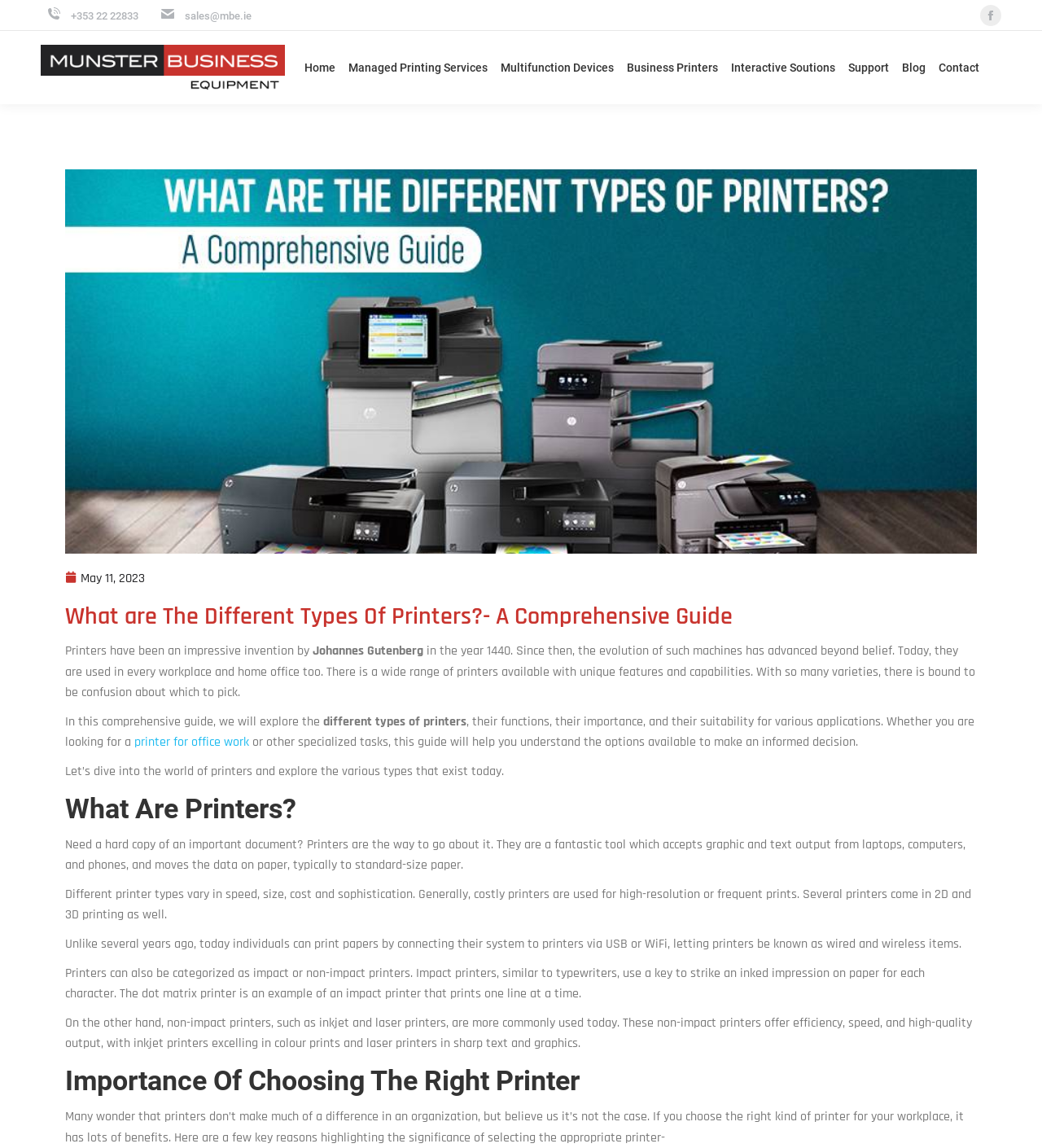Use a single word or phrase to answer the question:
What is the purpose of printers?

To print documents